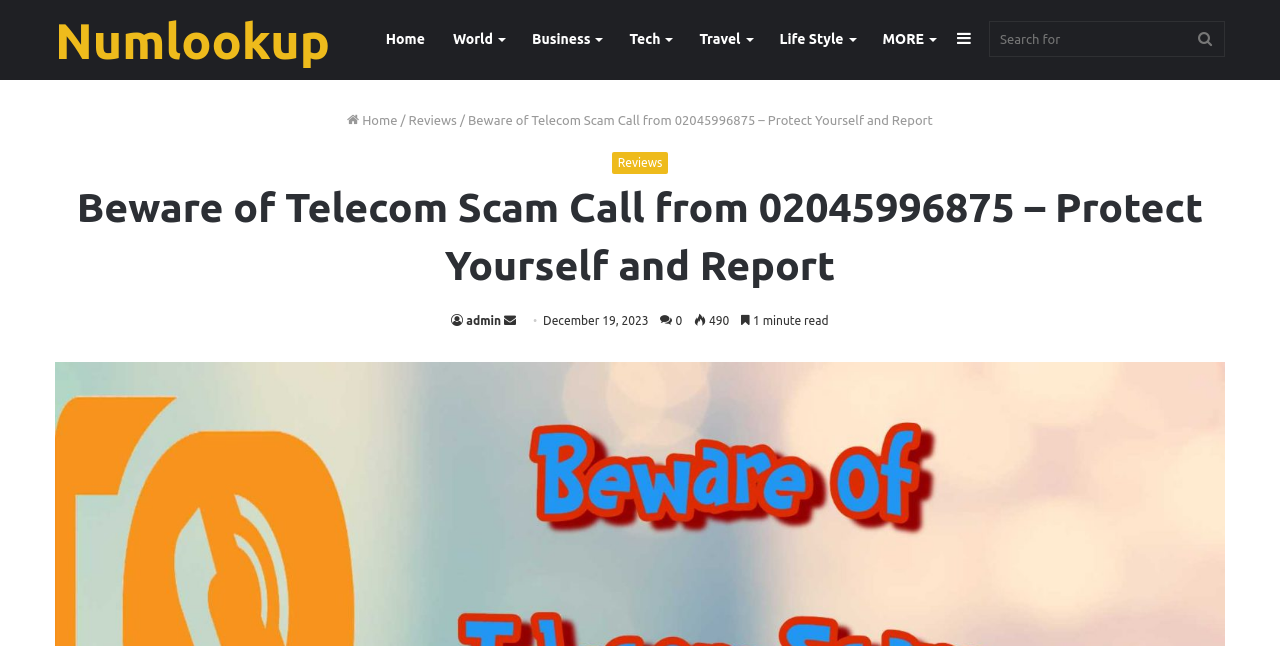Generate the text of the webpage's primary heading.

Beware of Telecom Scam Call from 02045996875 – Protect Yourself and Report